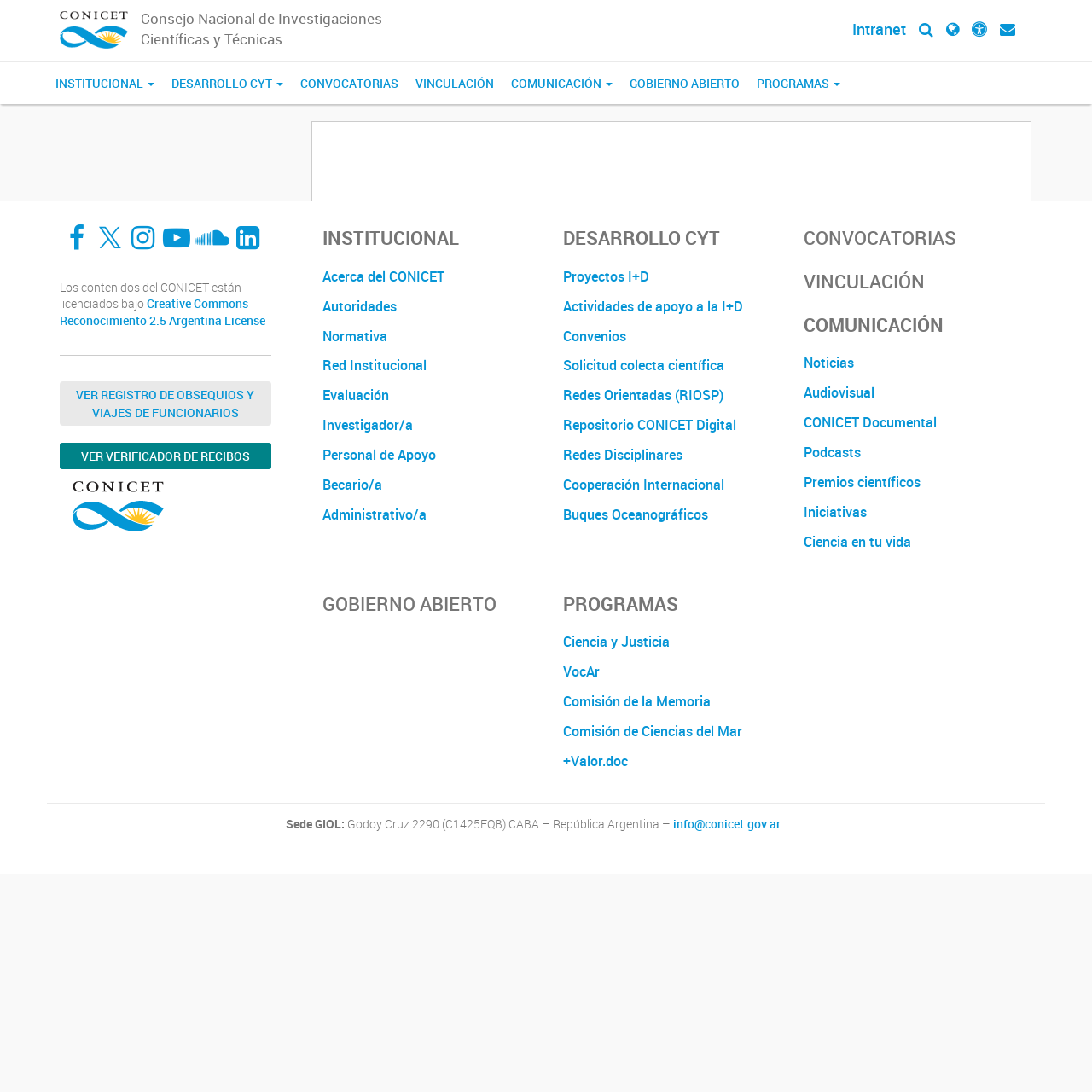Pinpoint the bounding box coordinates of the clickable area needed to execute the instruction: "Search for news". The coordinates should be specified as four float numbers between 0 and 1, i.e., [left, top, right, bottom].

None